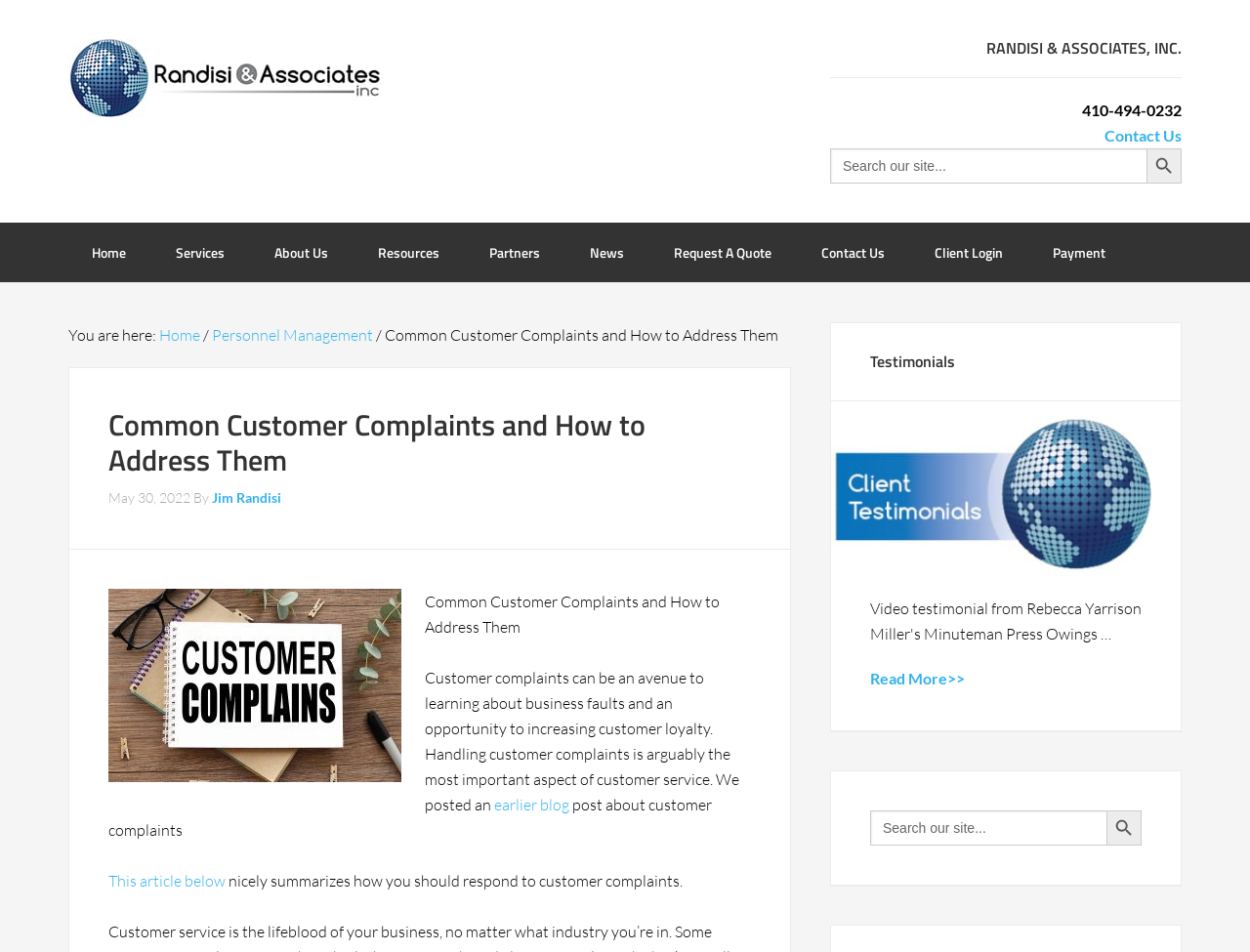Please identify the bounding box coordinates of the element that needs to be clicked to execute the following command: "Search for something". Provide the bounding box using four float numbers between 0 and 1, formatted as [left, top, right, bottom].

[0.664, 0.156, 0.917, 0.193]